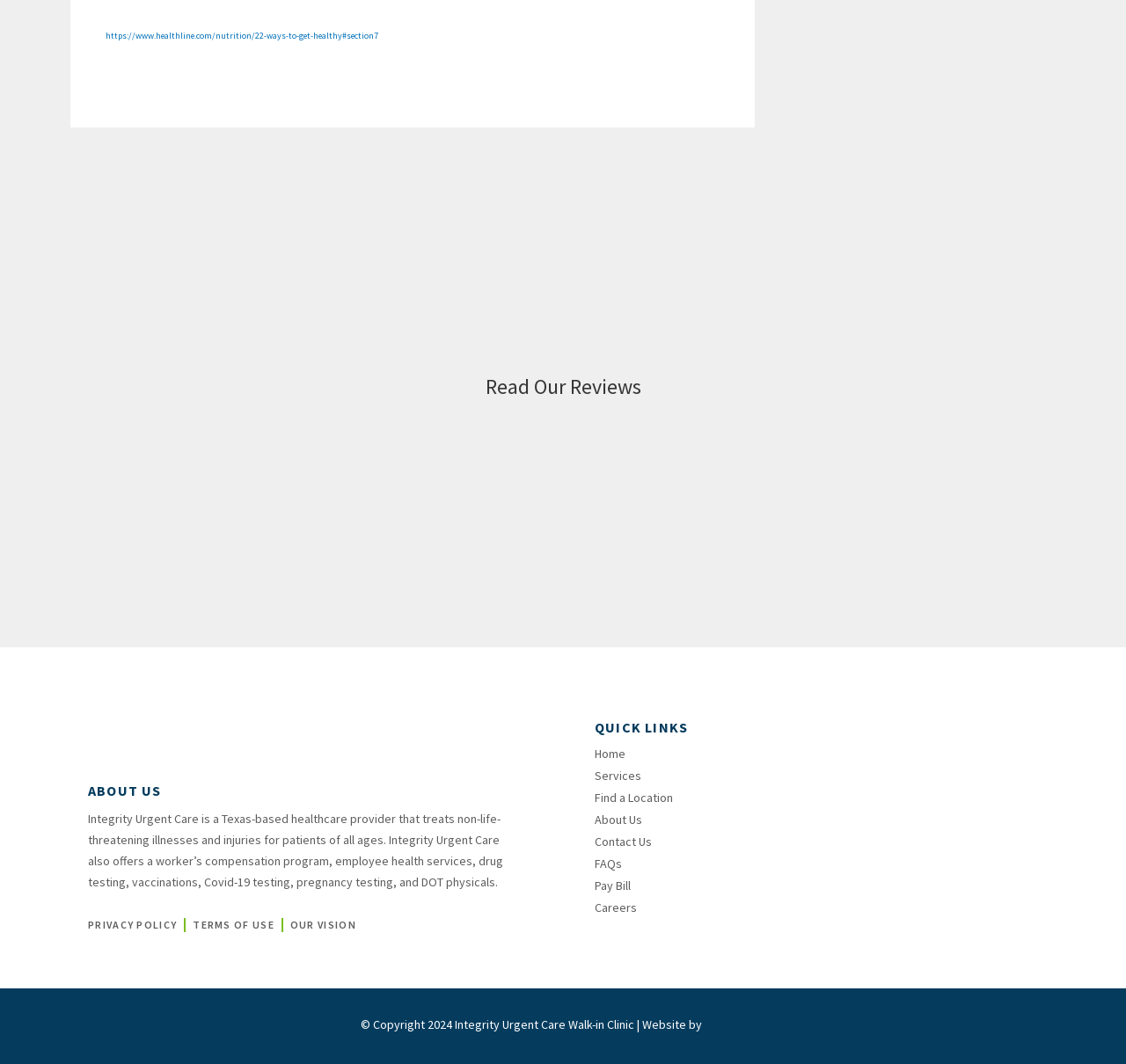Show me the bounding box coordinates of the clickable region to achieve the task as per the instruction: "Find a location near me".

[0.528, 0.741, 0.622, 0.758]